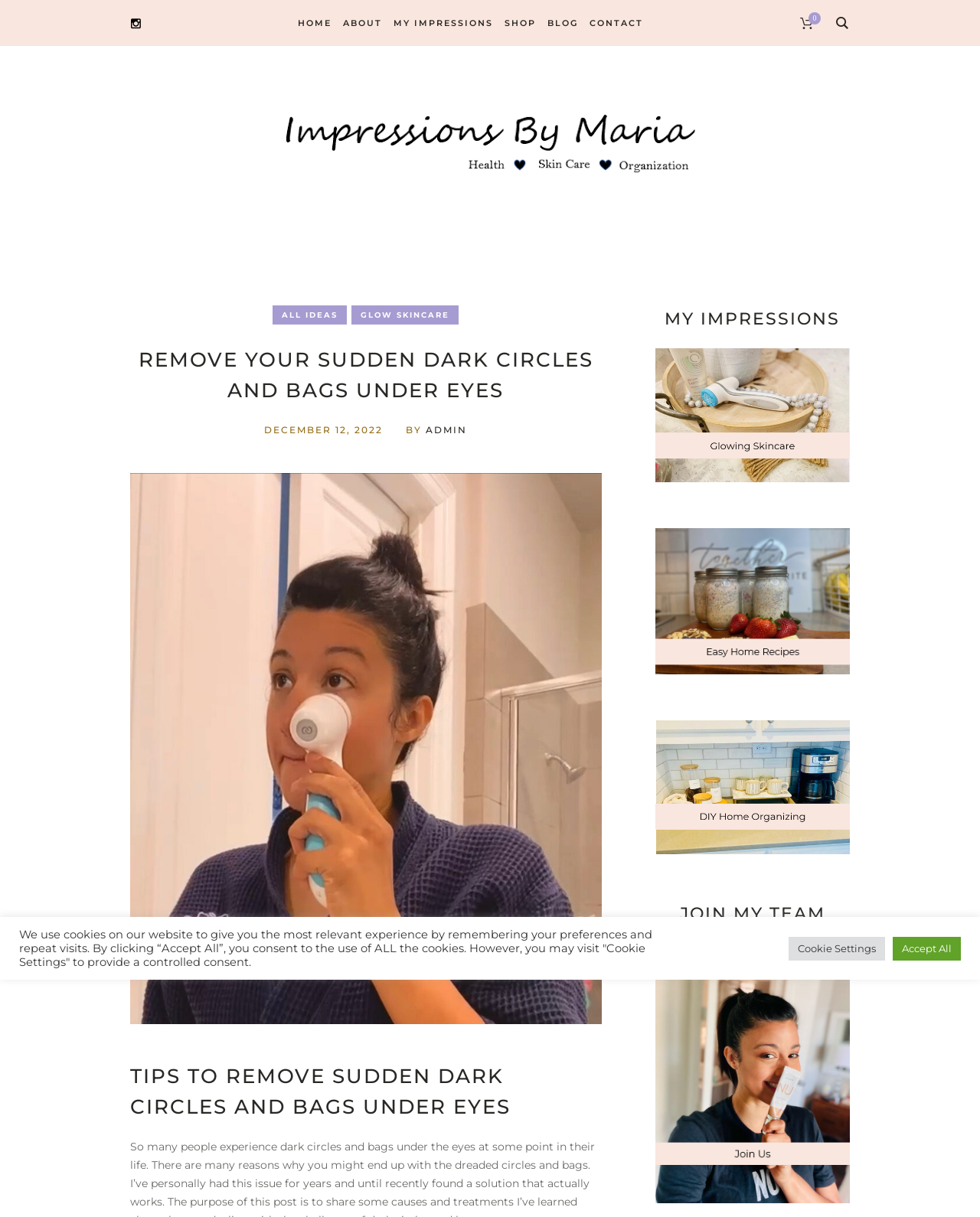What is the main topic of this webpage?
Analyze the image and provide a thorough answer to the question.

Based on the webpage content, especially the heading 'REMOVE YOUR SUDDEN DARK CIRCLES AND BAGS UNDER EYES' and the image with the caption 'step 1 removing sudden eye circles and bags', it is clear that the main topic of this webpage is about removing dark circles and bags under eyes.